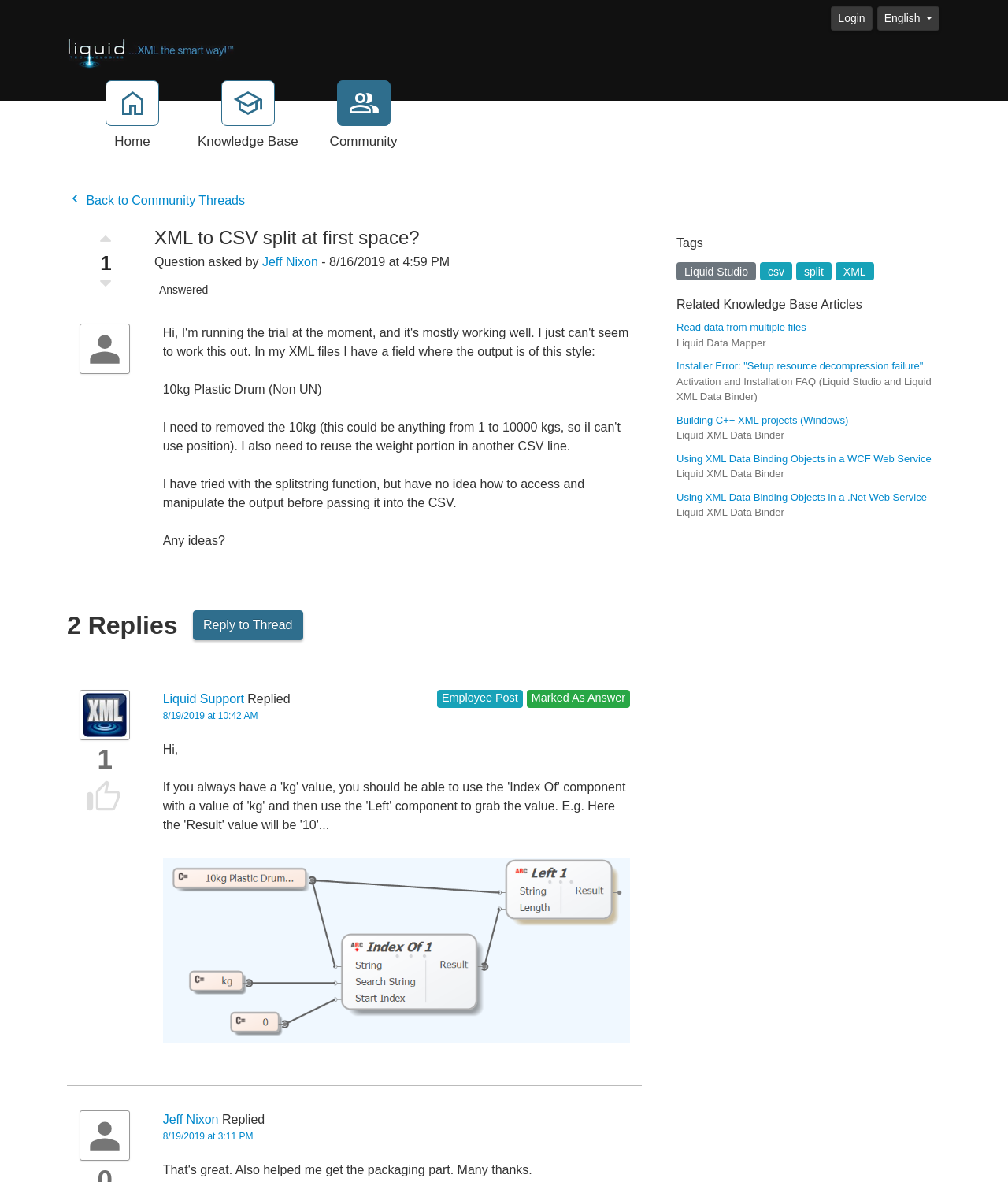Find the bounding box coordinates of the element's region that should be clicked in order to follow the given instruction: "Click the 'Reply to Thread' link". The coordinates should consist of four float numbers between 0 and 1, i.e., [left, top, right, bottom].

[0.191, 0.517, 0.3, 0.542]